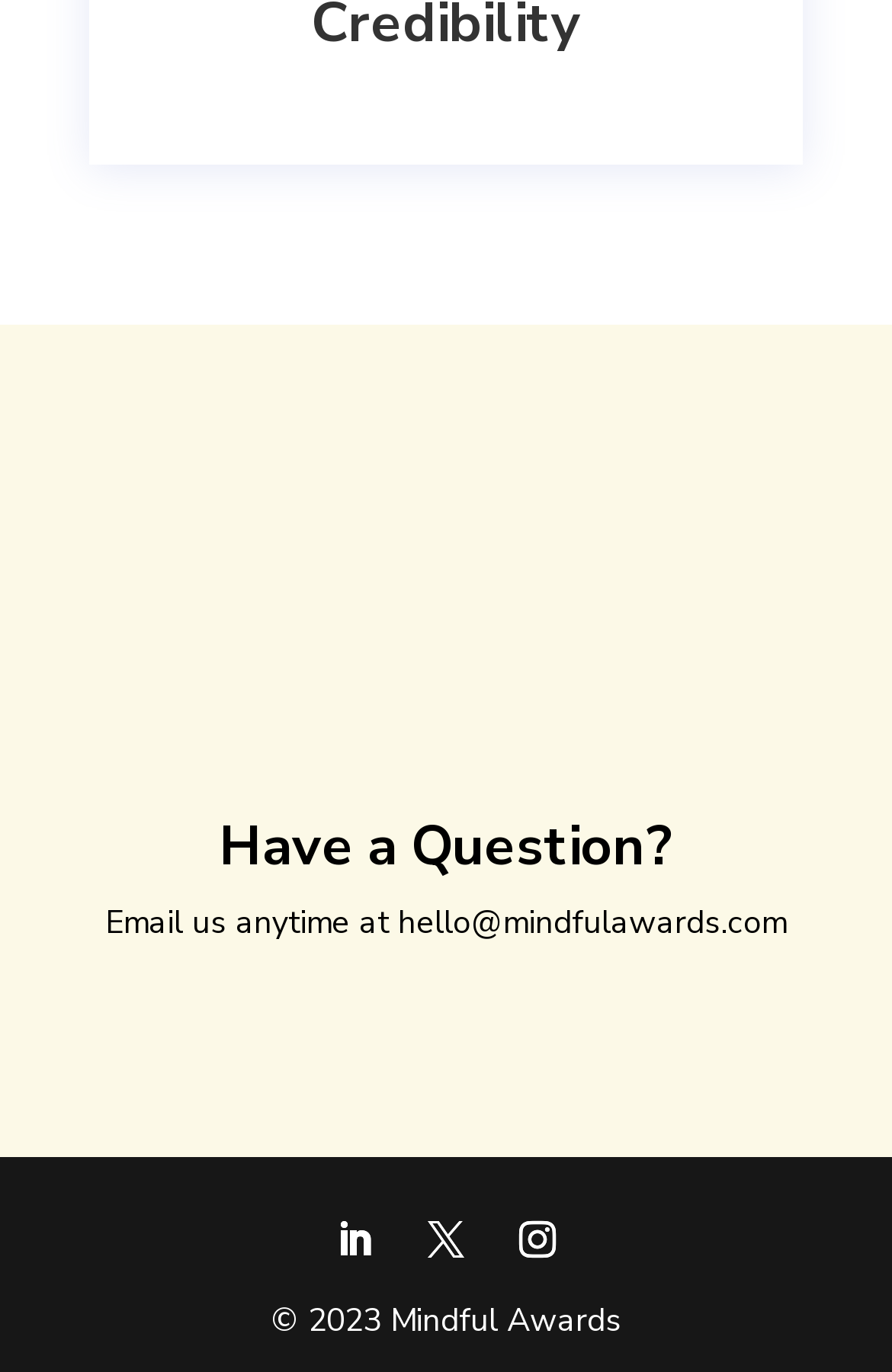Provide a brief response to the question below using one word or phrase:
How many social media links are there?

3